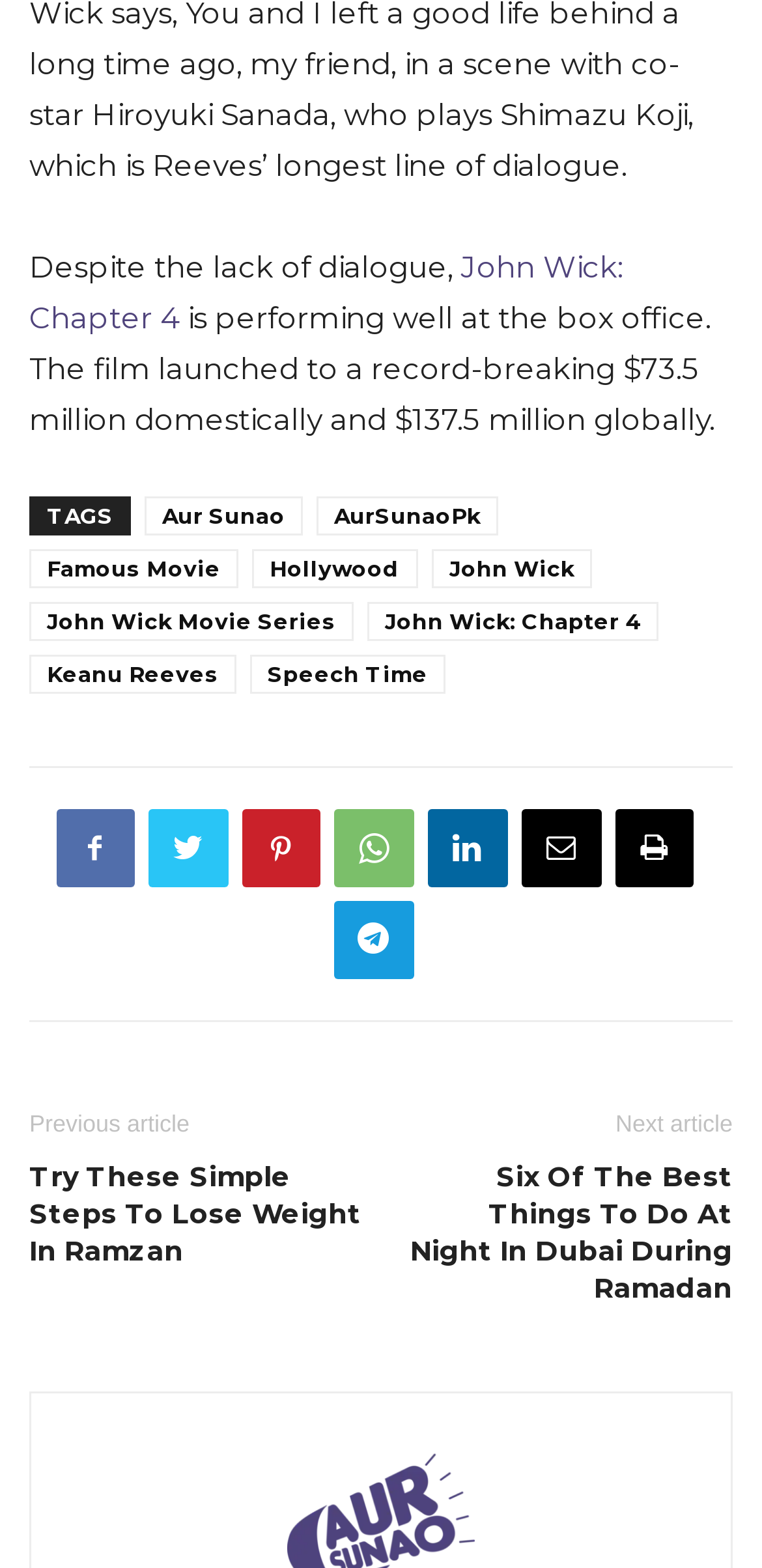Provide a brief response to the question using a single word or phrase: 
What is the author of the article?

Not mentioned